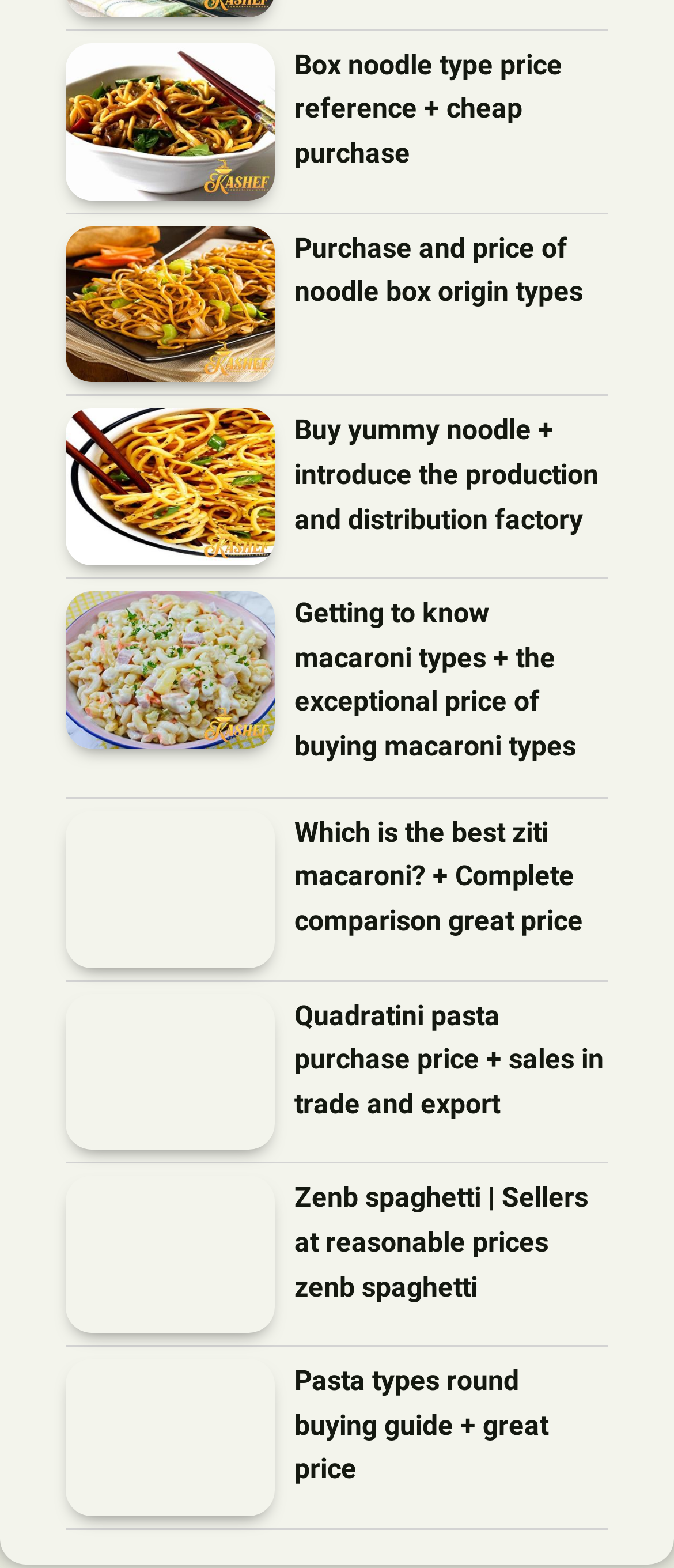Give a short answer using one word or phrase for the question:
Are the links and headings paired?

Yes